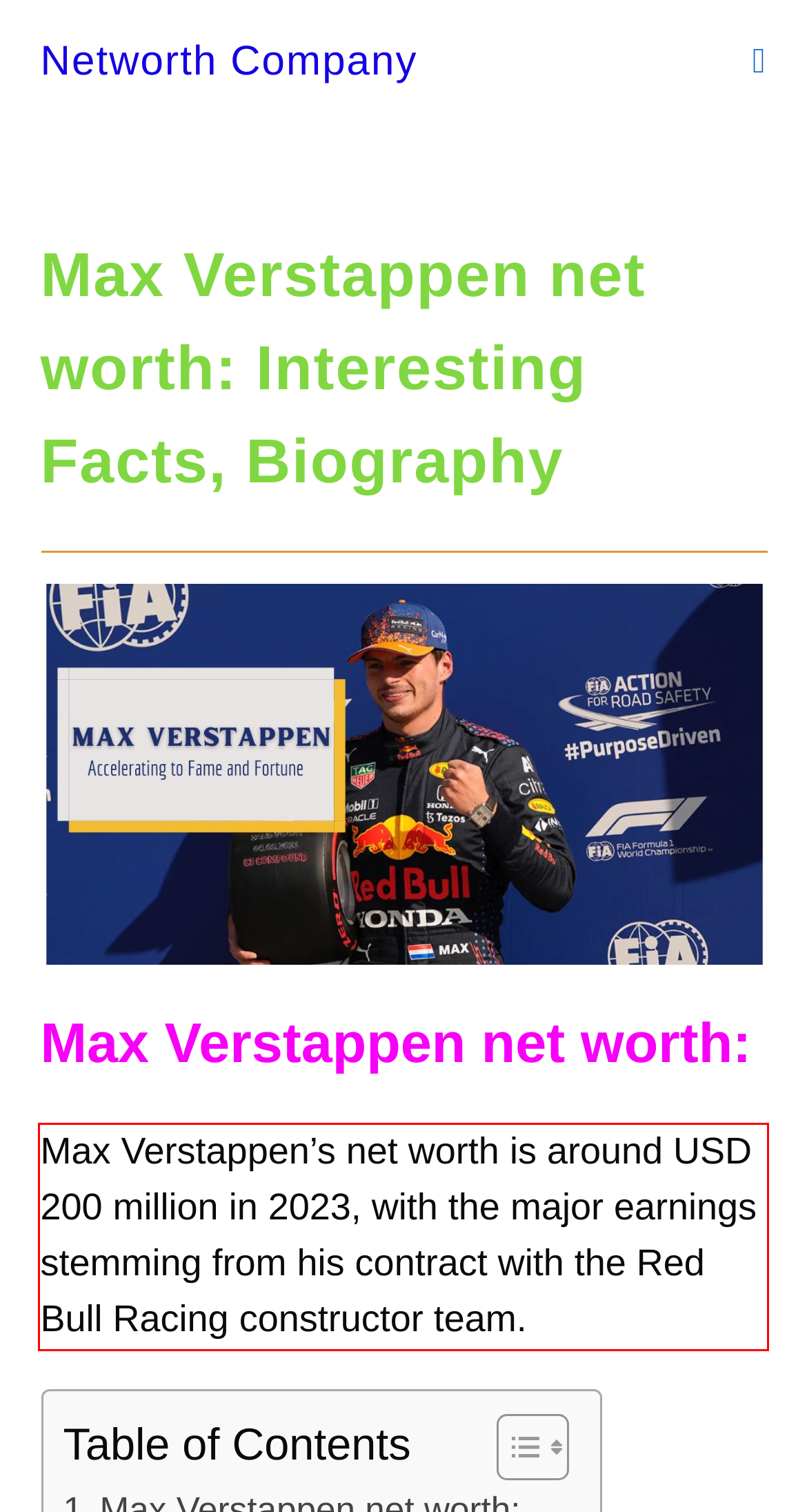Look at the screenshot of the webpage, locate the red rectangle bounding box, and generate the text content that it contains.

Max Verstappen’s net worth is around USD 200 million in 2023, with the major earnings stemming from his contract with the Red Bull Racing constructor team.